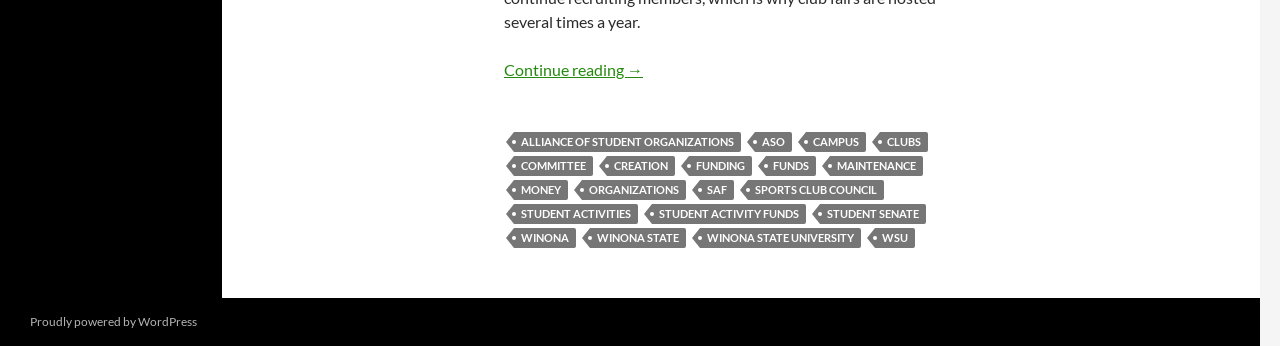Identify the bounding box coordinates of the clickable region required to complete the instruction: "Check 'WINONA STATE UNIVERSITY'". The coordinates should be given as four float numbers within the range of 0 and 1, i.e., [left, top, right, bottom].

[0.547, 0.658, 0.673, 0.716]